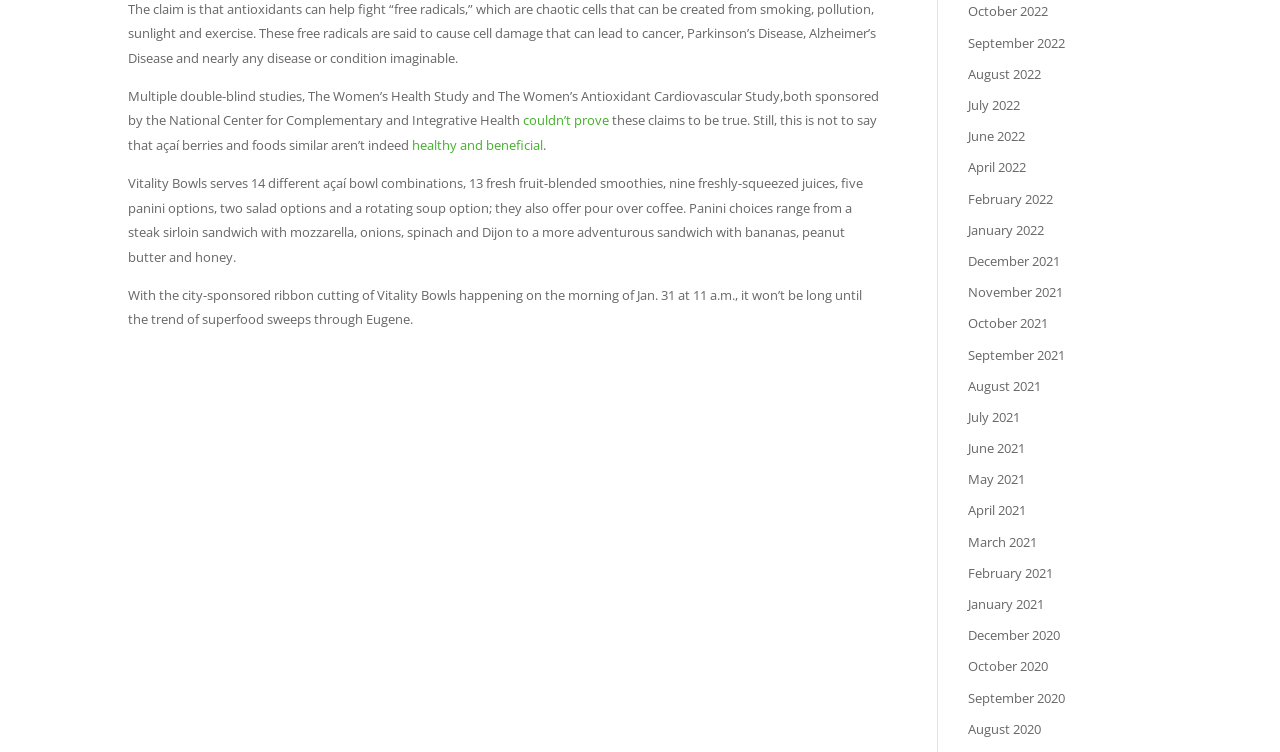Kindly determine the bounding box coordinates for the area that needs to be clicked to execute this instruction: "click the link to read more about the Women’s Health Study".

[0.409, 0.148, 0.476, 0.172]